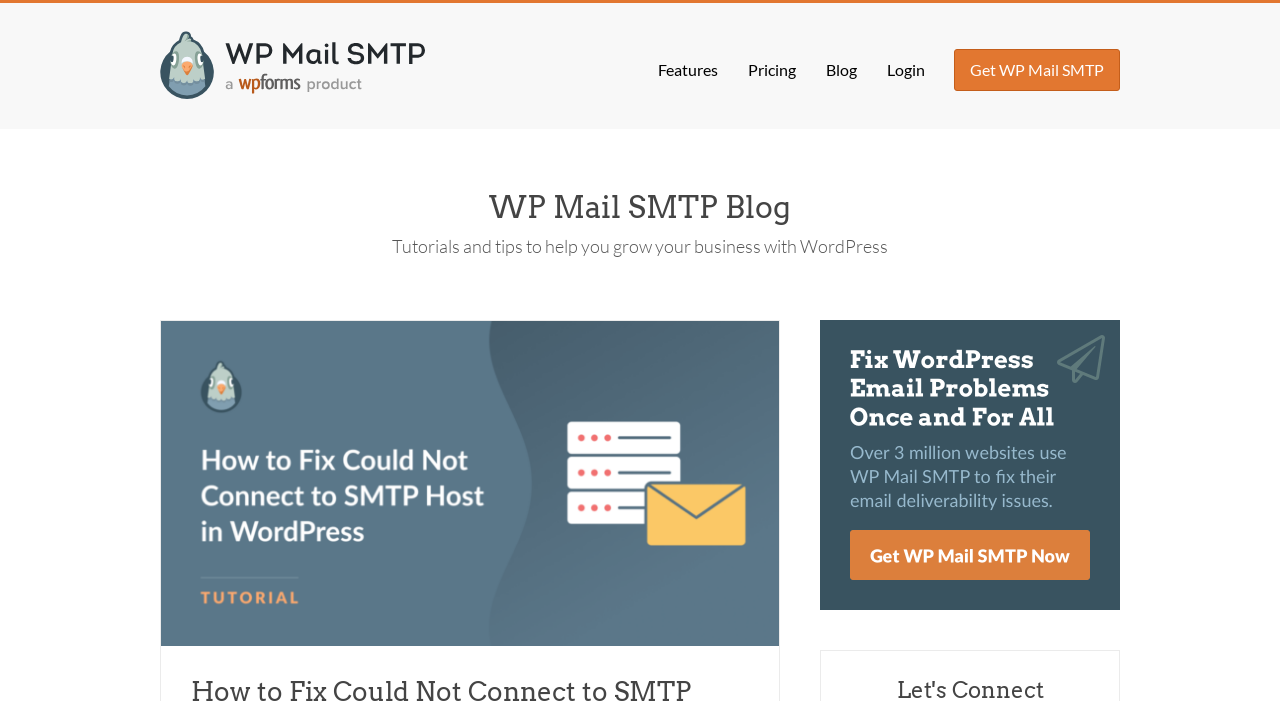What is the title of the blog section?
Based on the image content, provide your answer in one word or a short phrase.

WP Mail SMTP Blog